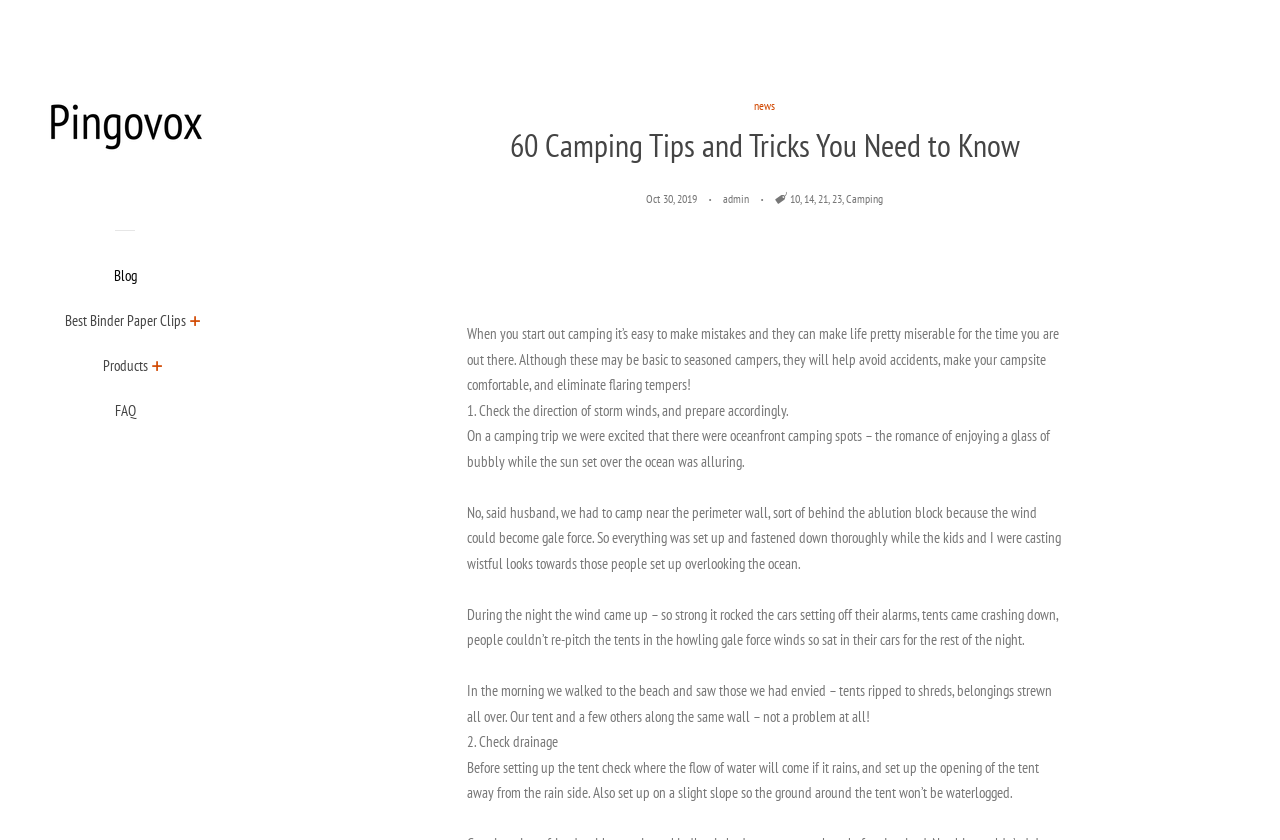Please give a succinct answer to the question in one word or phrase:
What is the purpose of the link 'Best Binder Paper Clips'?

To access related products